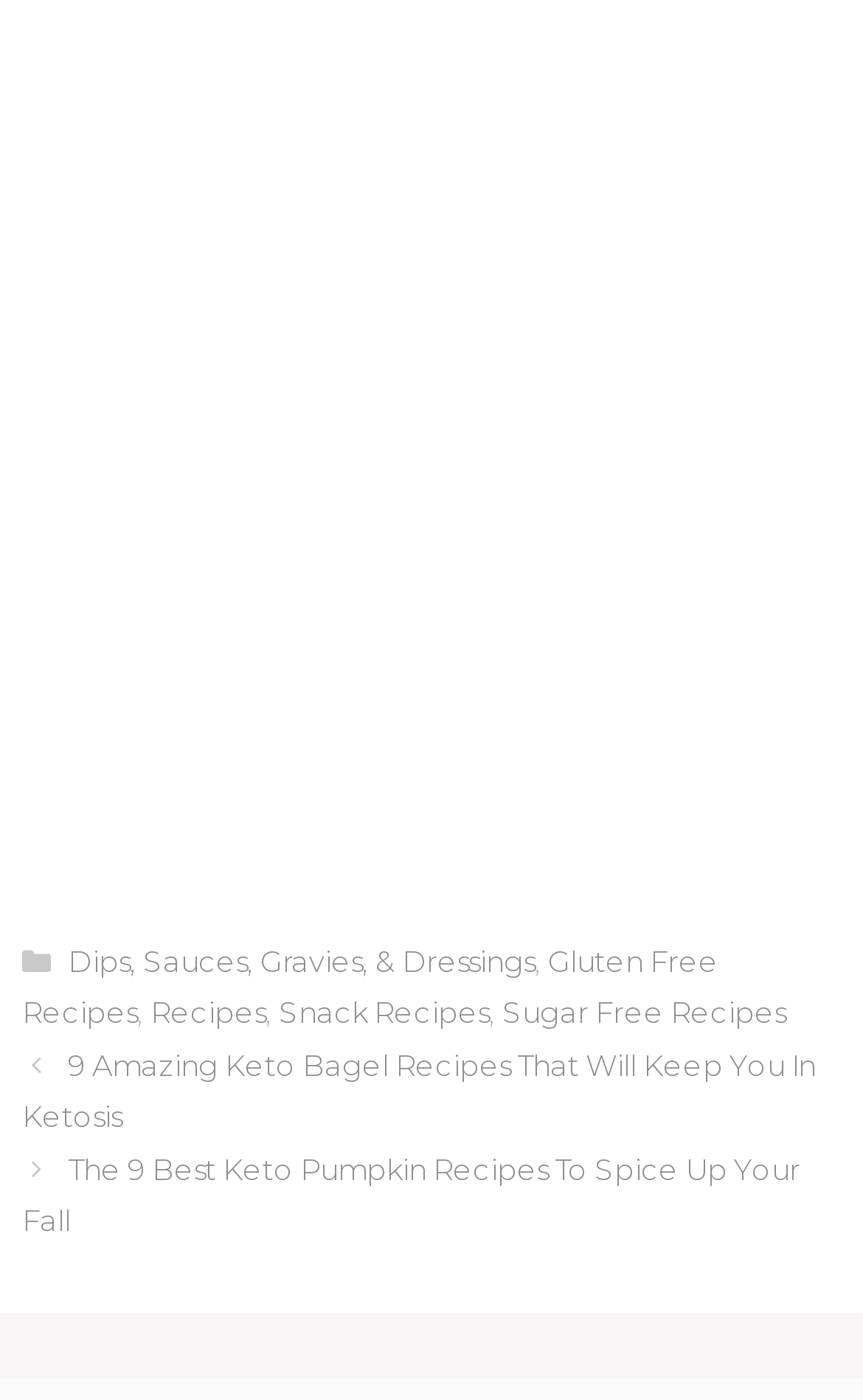Is there a 'Recipes' category?
Based on the visual, give a brief answer using one word or a short phrase.

Yes